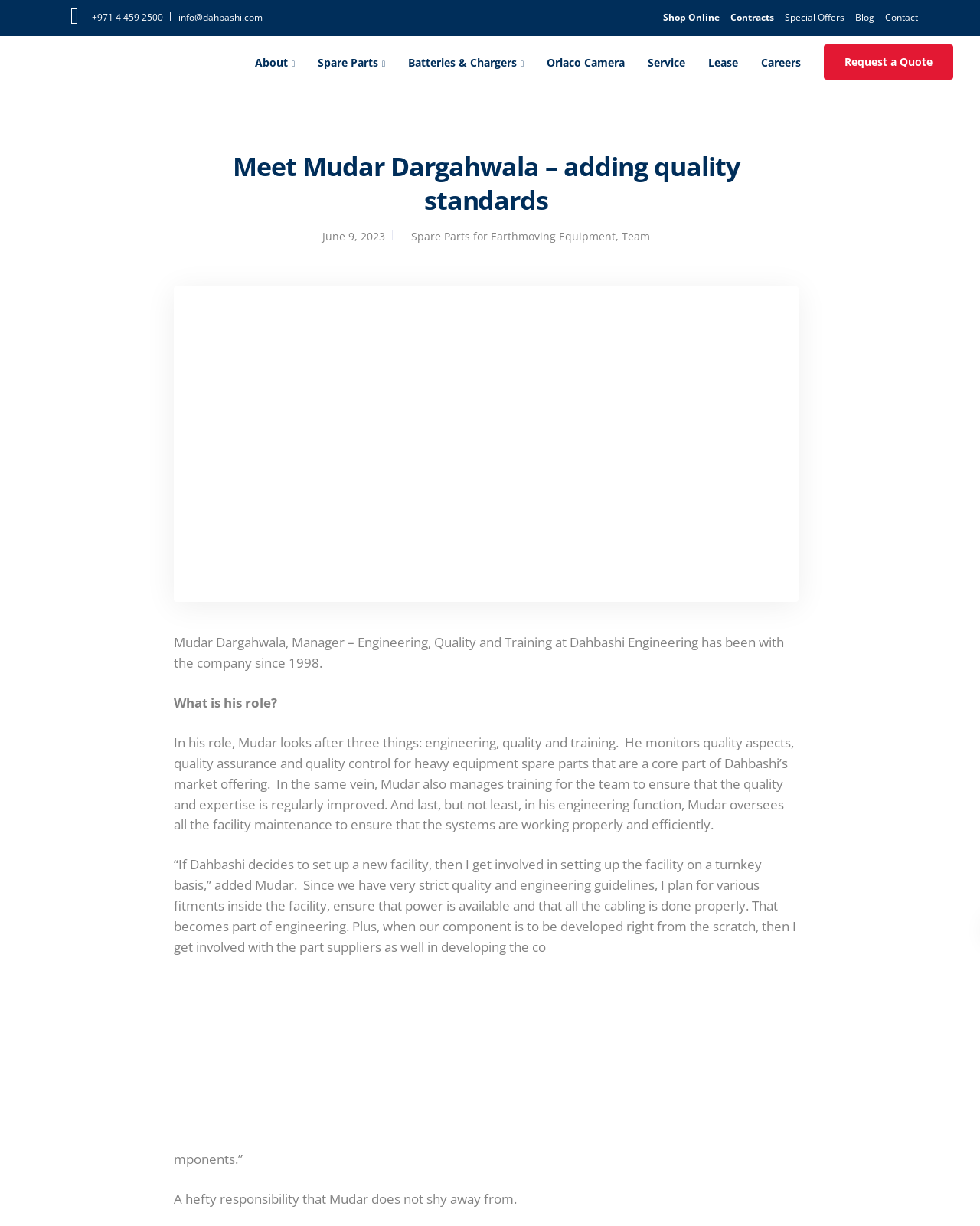Identify the bounding box coordinates of the clickable region necessary to fulfill the following instruction: "Read about Mudar Dargahwala's role". The bounding box coordinates should be four float numbers between 0 and 1, i.e., [left, top, right, bottom].

[0.177, 0.517, 0.8, 0.548]